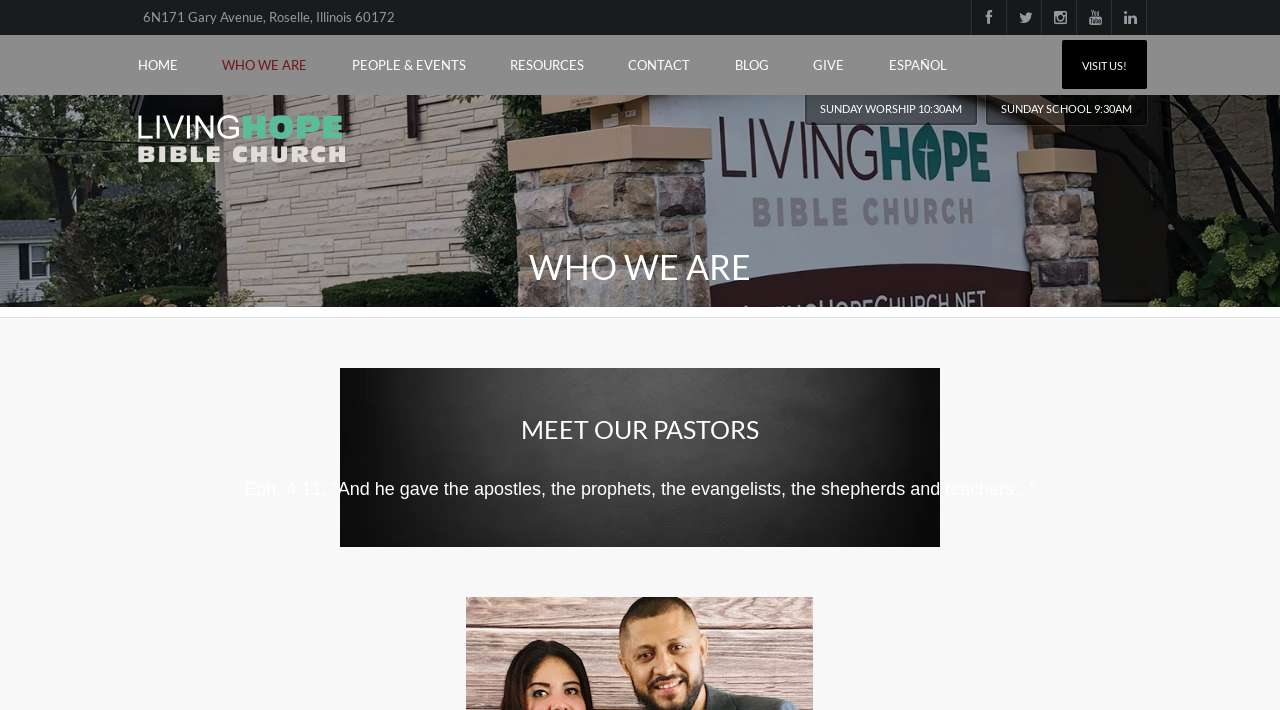Kindly determine the bounding box coordinates of the area that needs to be clicked to fulfill this instruction: "Read about Living Hope Bible Church".

[0.104, 0.188, 0.272, 0.212]